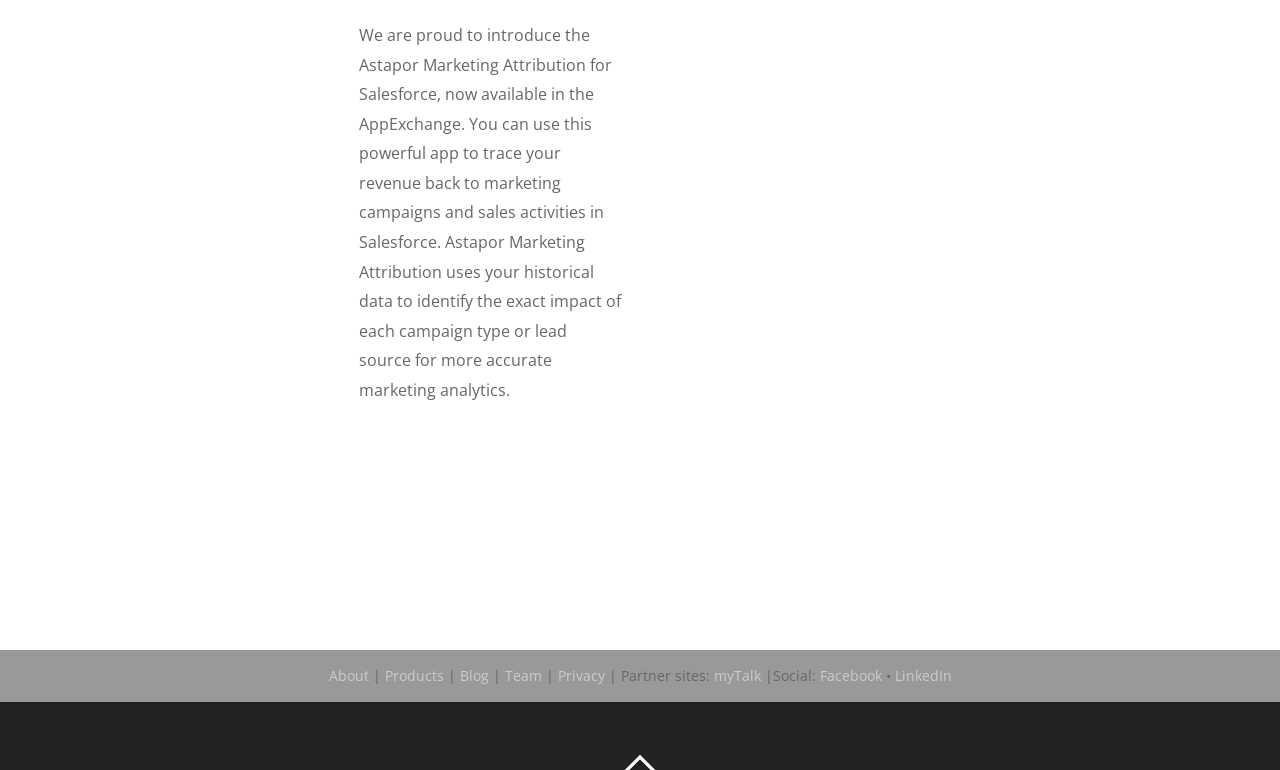Please identify the bounding box coordinates of the clickable area that will fulfill the following instruction: "Explore the products offered". The coordinates should be in the format of four float numbers between 0 and 1, i.e., [left, top, right, bottom].

[0.3, 0.864, 0.346, 0.889]